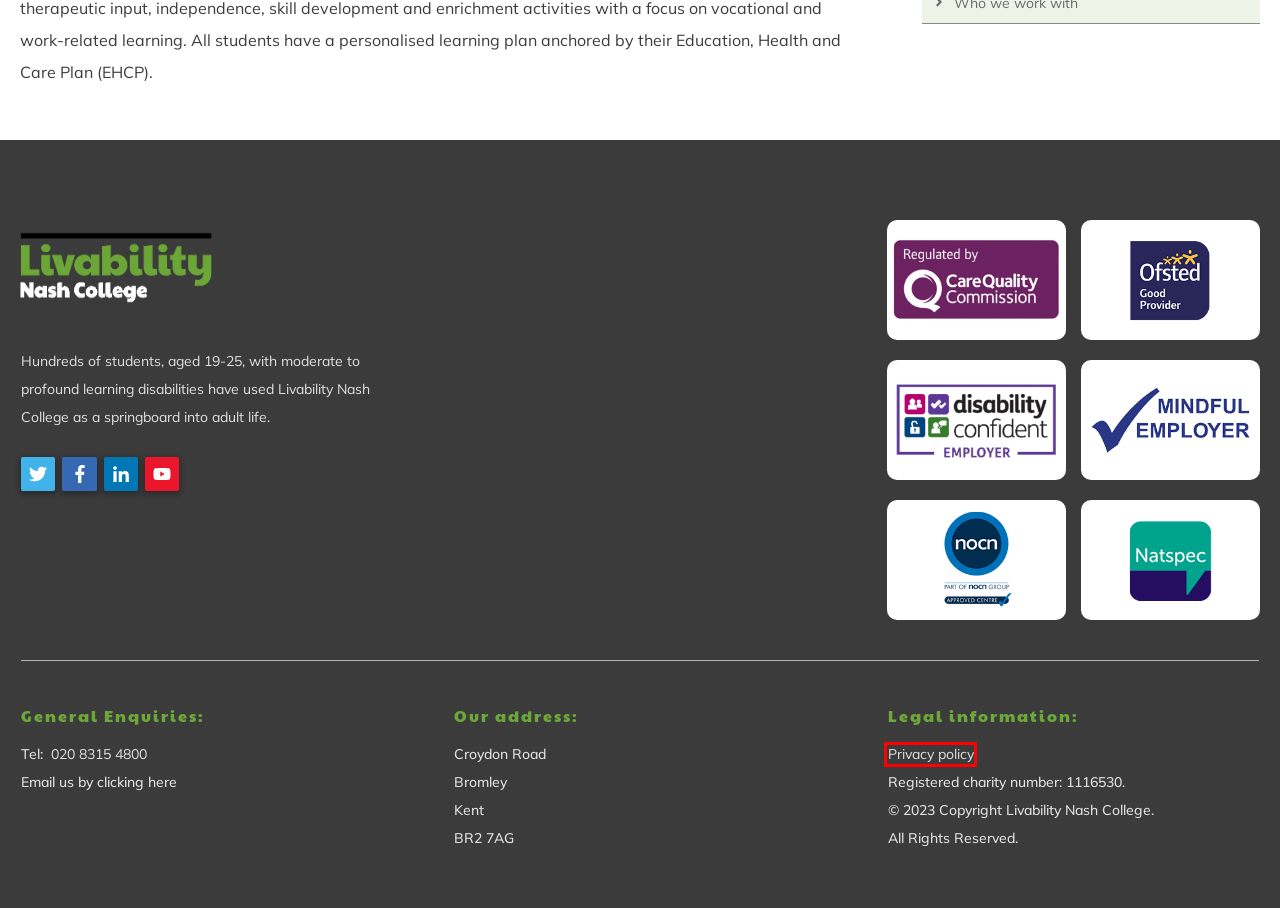You are given a screenshot of a webpage with a red rectangle bounding box around an element. Choose the best webpage description that matches the page after clicking the element in the bounding box. Here are the candidates:
A. Livability – Privacy policy
B. Nash Challenge Club – Livability
C. Our approach – Livability
D. Vision and values – Livability
E. Student life – Livability
F. Your donation – Livability
G. Admissions – Livability
H. Contact us – Livability

A